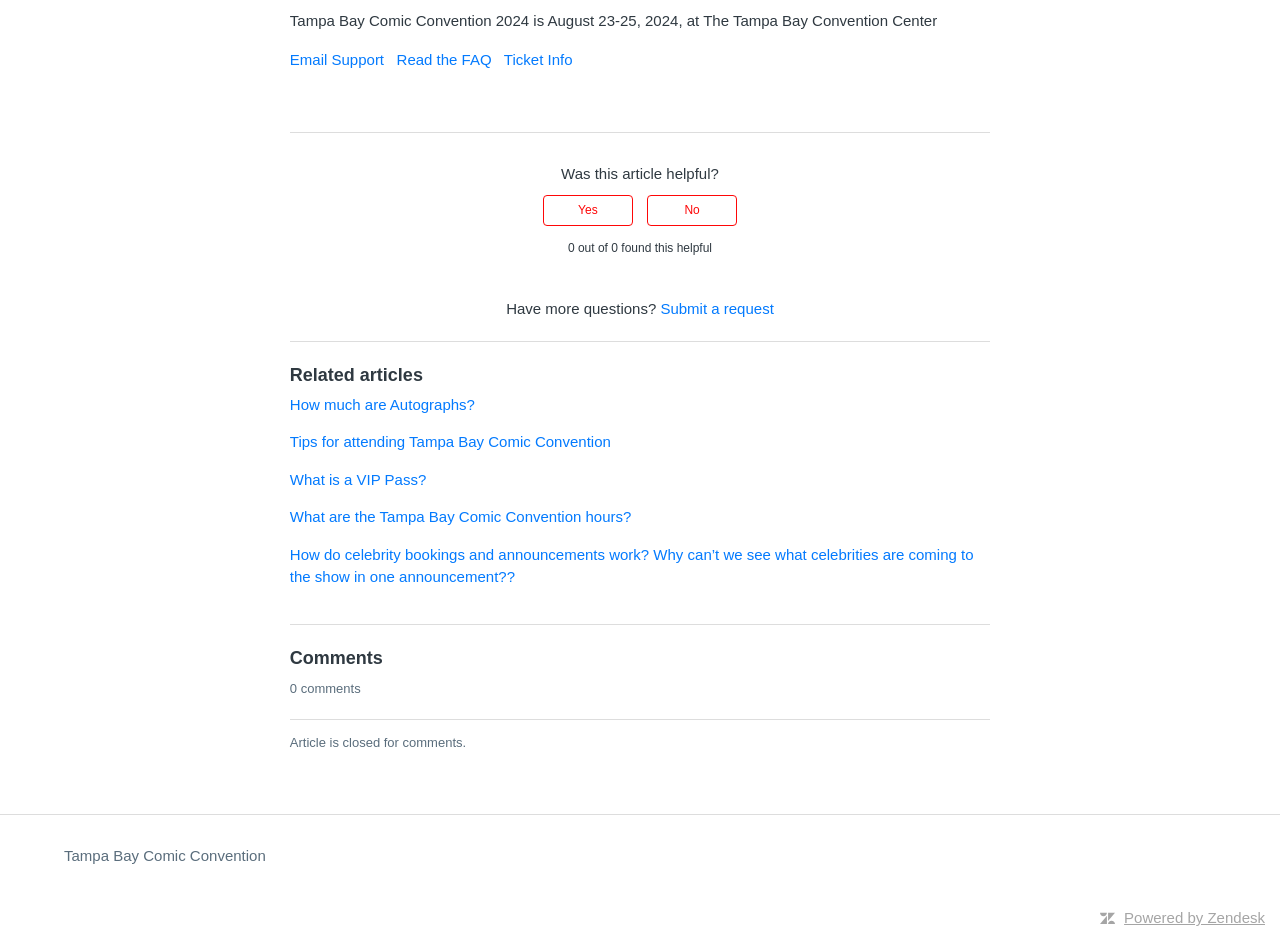Is the article open for comments?
Examine the screenshot and reply with a single word or phrase.

No